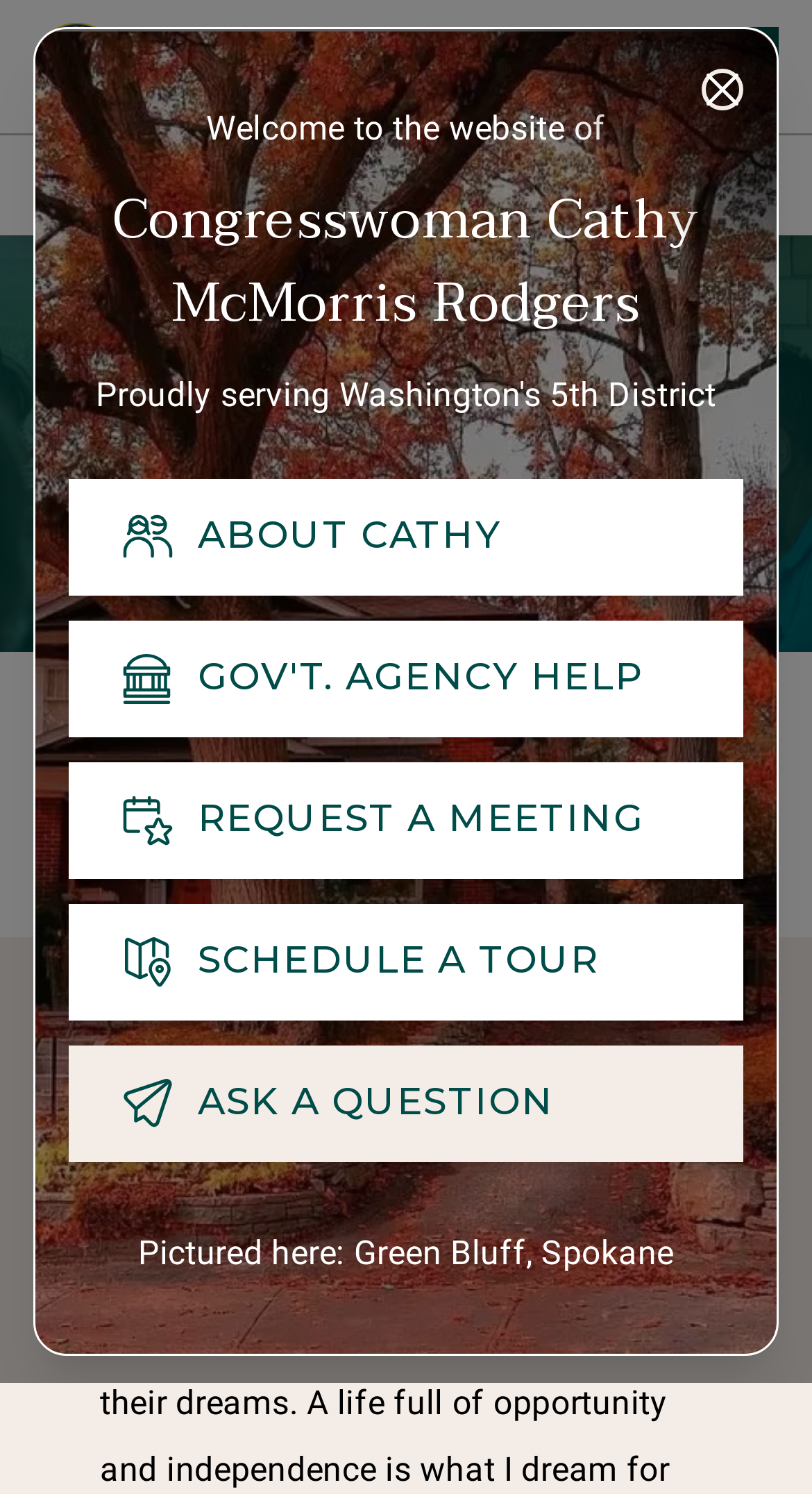Could you highlight the region that needs to be clicked to execute the instruction: "Search the website"?

[0.0, 0.091, 0.123, 0.158]